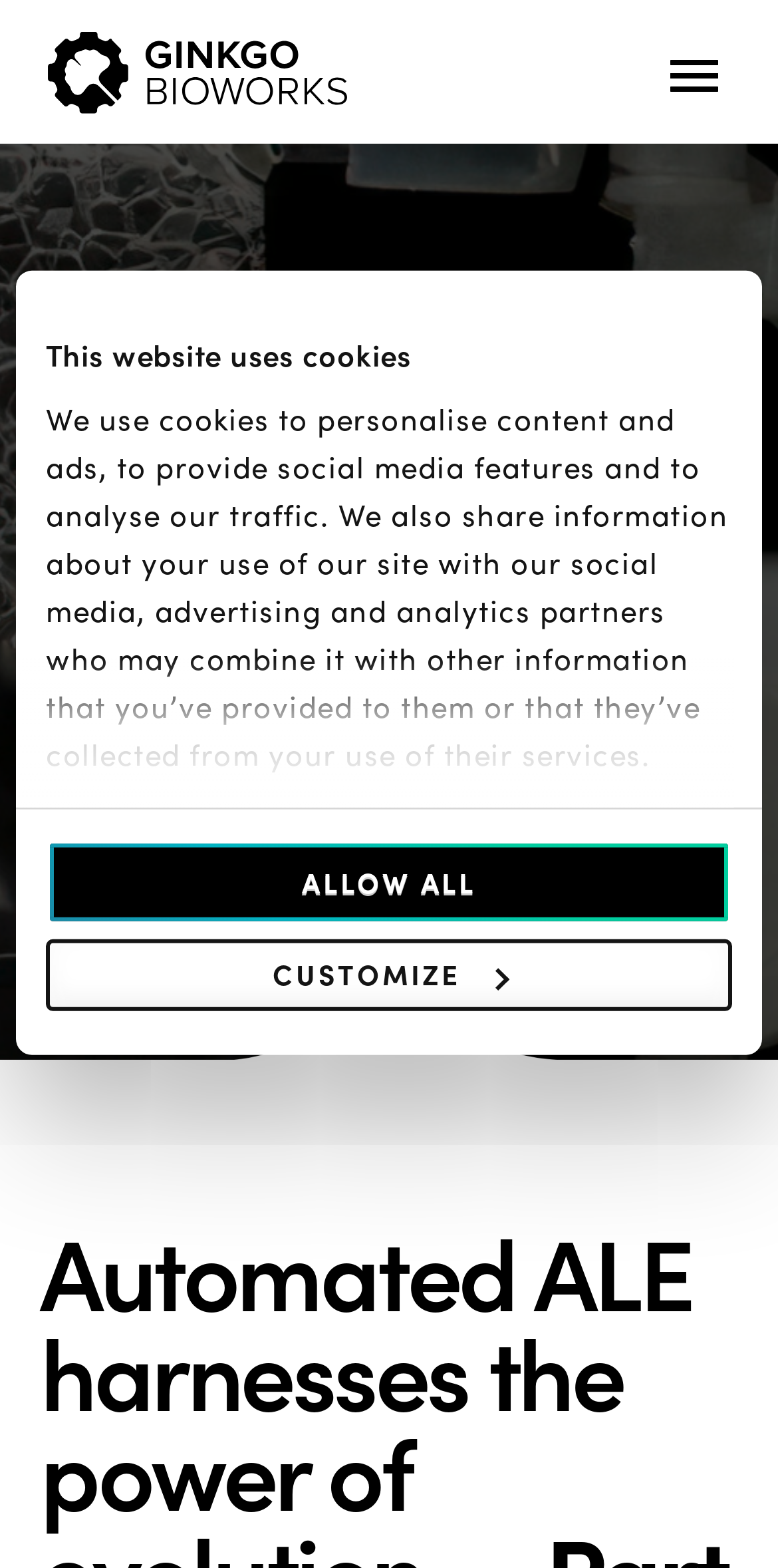What is the image above the 'CONTACT US' link?
From the screenshot, supply a one-word or short-phrase answer.

An image